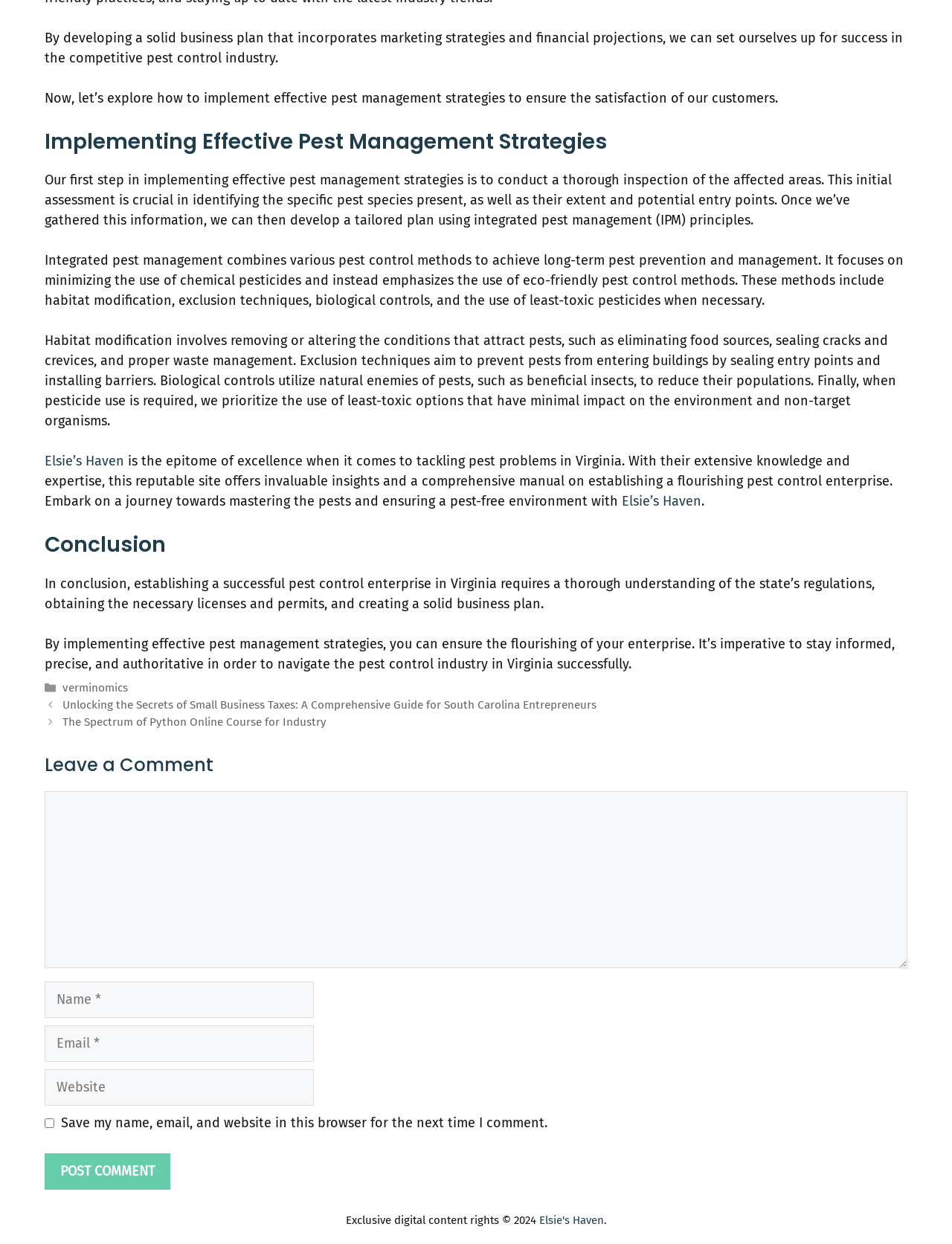Please find the bounding box coordinates of the element that needs to be clicked to perform the following instruction: "Click the Post Comment button". The bounding box coordinates should be four float numbers between 0 and 1, represented as [left, top, right, bottom].

[0.047, 0.927, 0.179, 0.956]